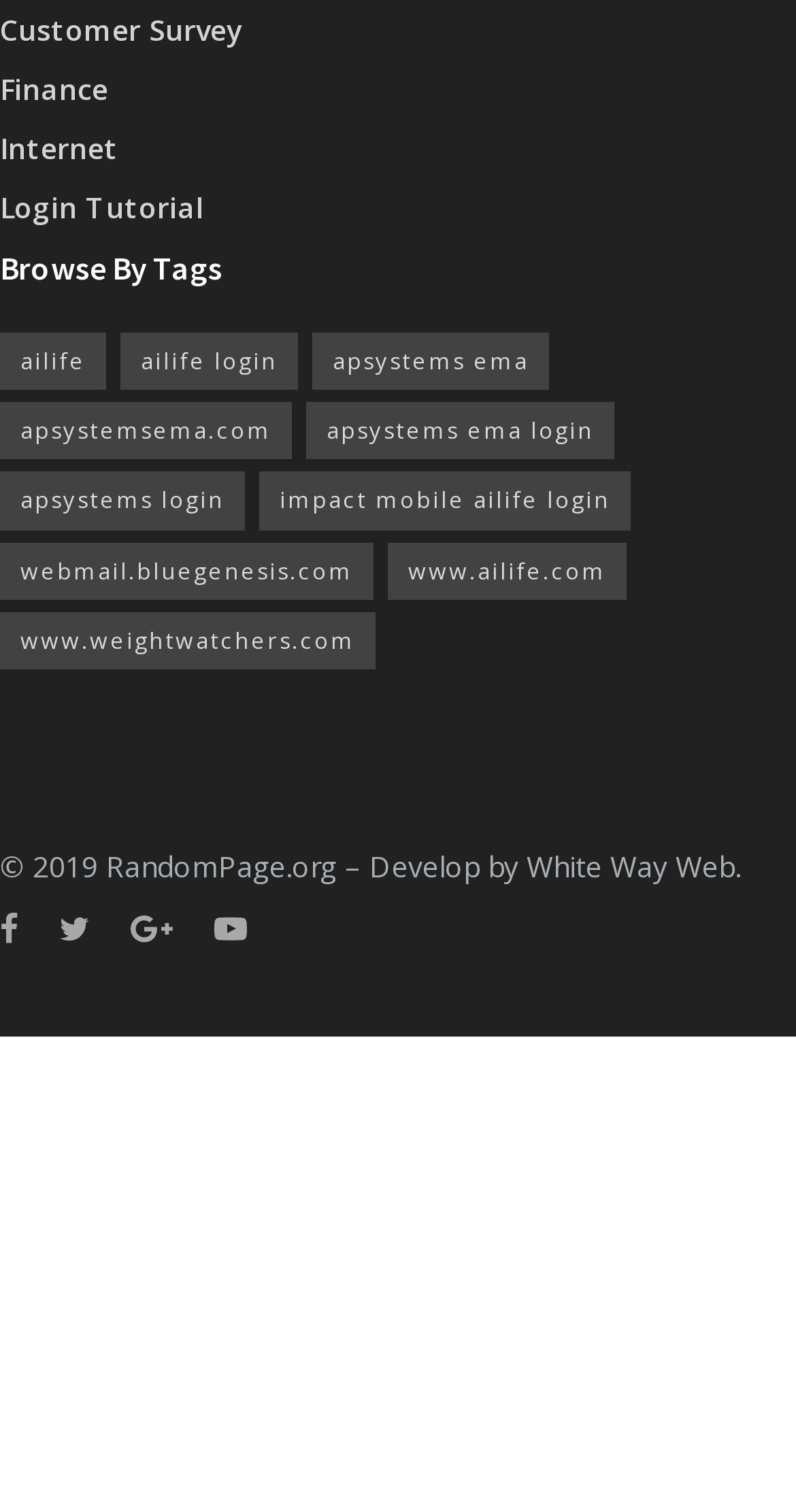Please determine the bounding box coordinates of the element's region to click for the following instruction: "Browse customer survey".

[0.0, 0.007, 0.305, 0.032]